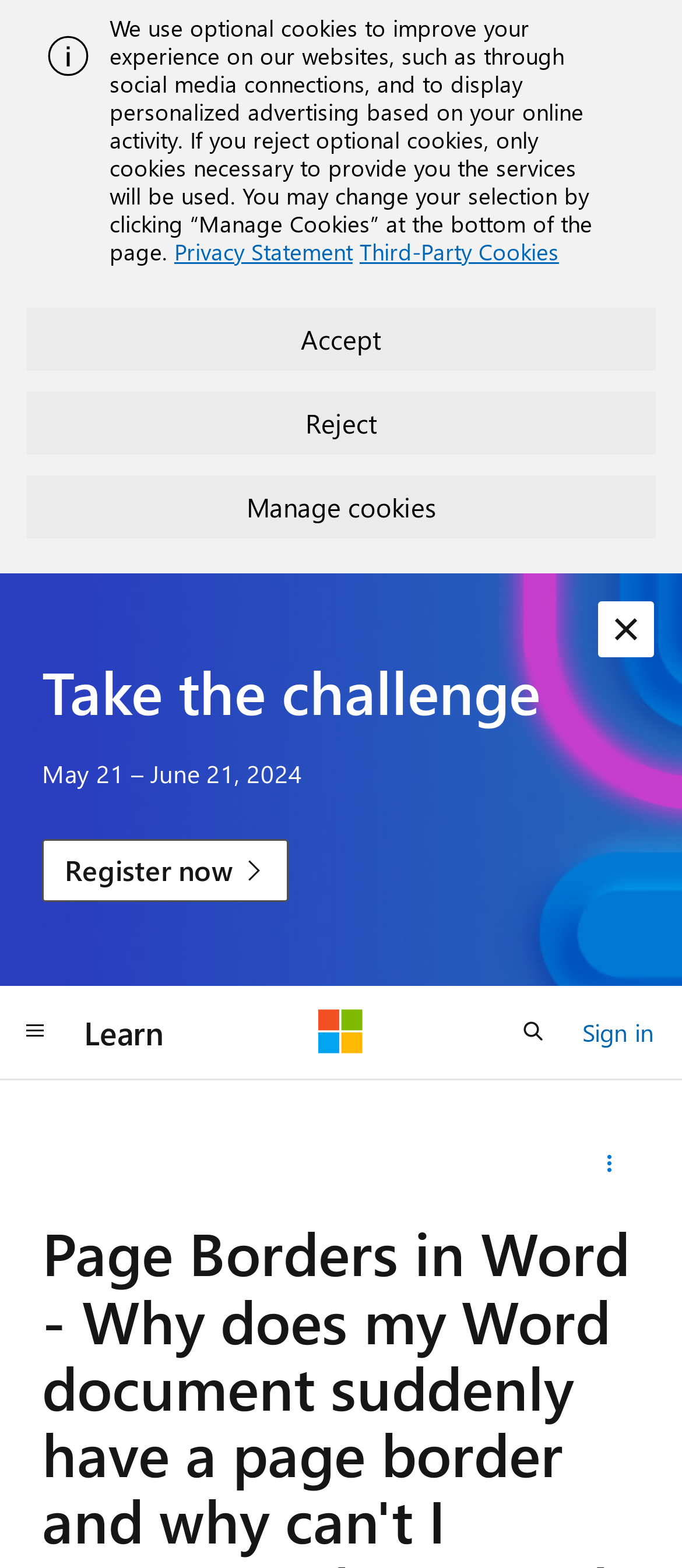Provide a comprehensive caption for the webpage.

The webpage is about a Microsoft Q&A page, specifically discussing the issue of page borders in Word documents. At the top, there is an alert box with an image on the left side, which is likely a warning or notification icon. Below the alert box, there is a paragraph of text explaining the use of optional cookies on the website, along with three buttons to manage cookie preferences.

On the right side of the page, there is a section with a heading "Take the challenge" and a date range "May 21 – June 21, 2024" below it. There is also a "Register now" link next to the date range. 

On the top-right corner, there is a "Dismiss alert" button. The main navigation menu is located on the left side of the page, with buttons for "Global navigation", "Learn", and "Microsoft". There is also a search bar on the top-right corner, which can be opened by clicking the "Open search" button.

On the top-right corner, there is a "Sign in" link. Below the main navigation menu, there is a section with a details element that contains a disclosure triangle with the text "Share this question". 

The main content of the page is not explicitly described in the accessibility tree, but based on the meta description, it appears to be a discussion about page borders in Word documents and how to remove them.